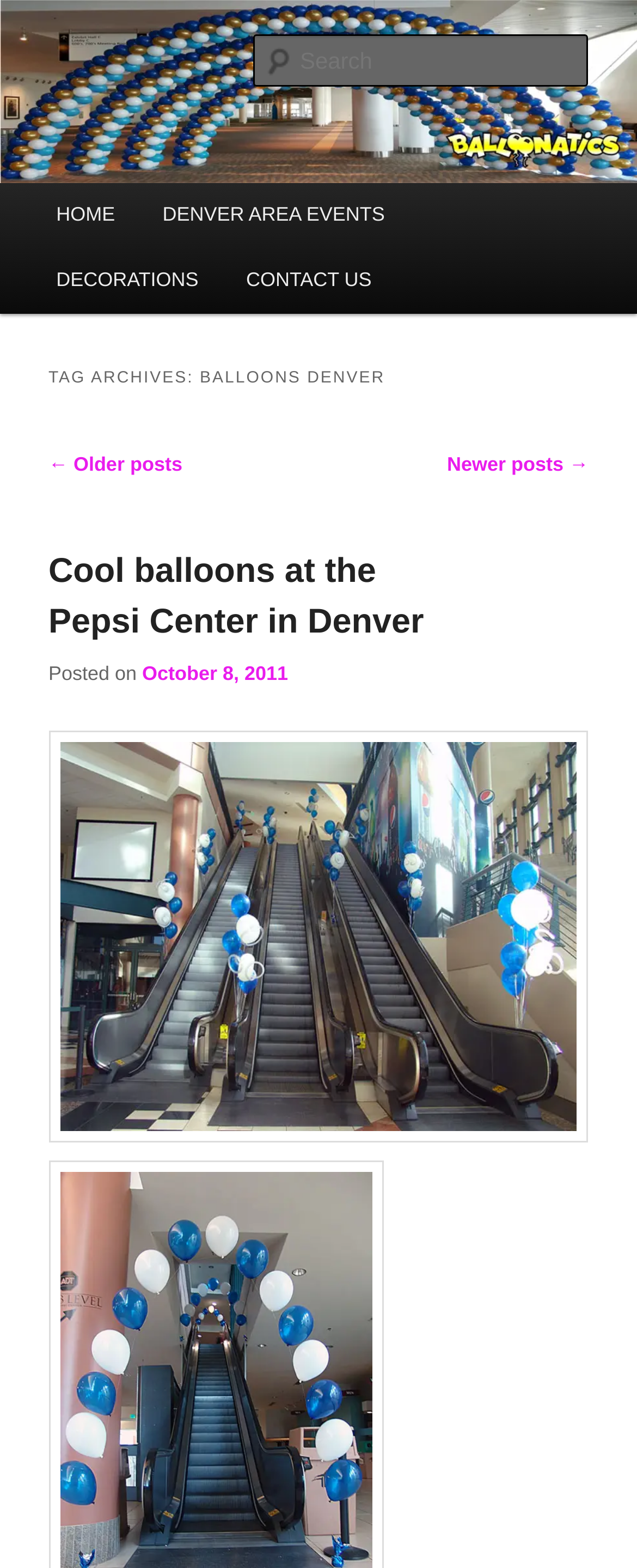Locate the bounding box coordinates for the element described below: "CONTACT US". The coordinates must be four float values between 0 and 1, formatted as [left, top, right, bottom].

[0.349, 0.159, 0.621, 0.2]